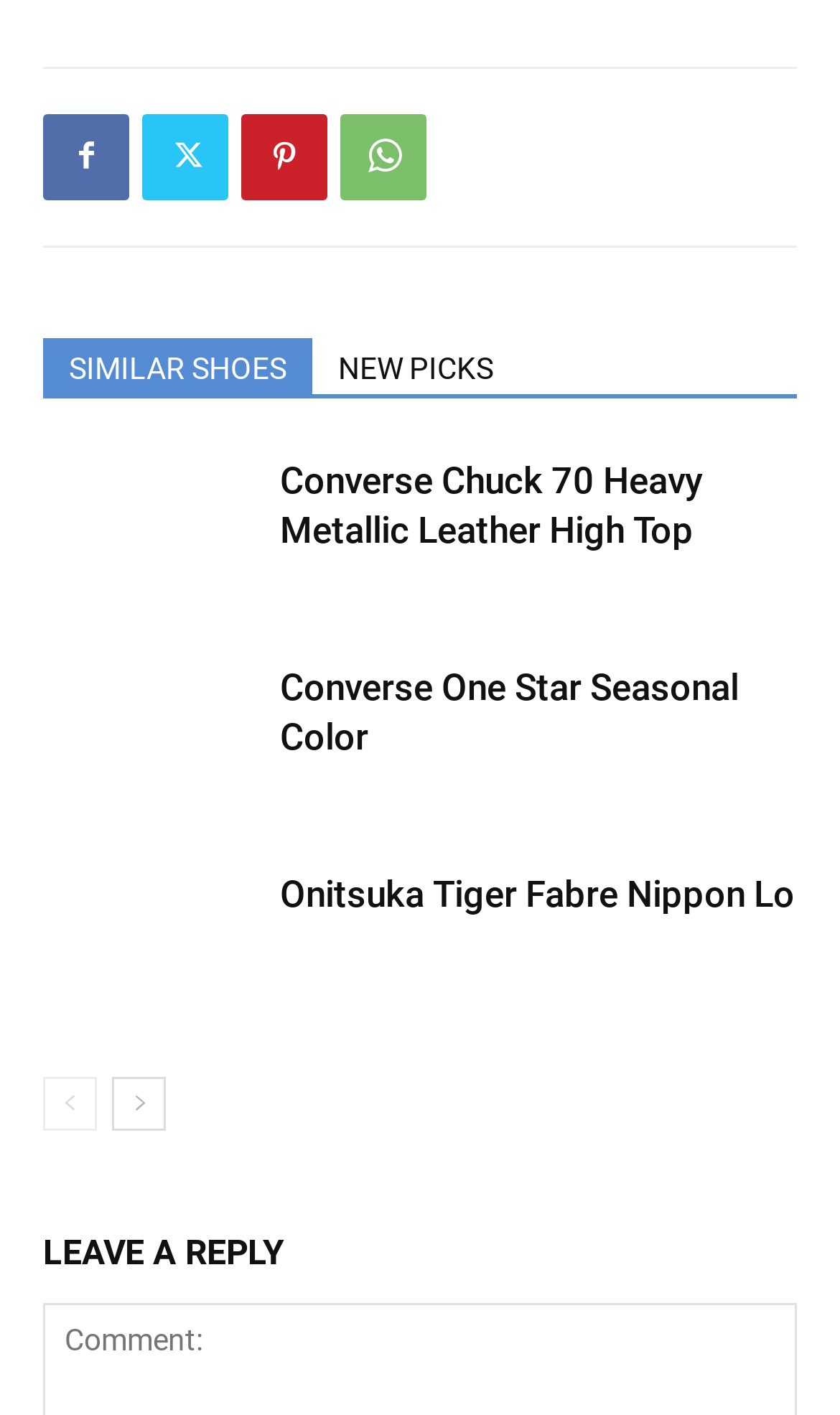Refer to the element description NEW PICKS and identify the corresponding bounding box in the screenshot. Format the coordinates as (top-left x, top-left y, bottom-right x, bottom-right y) with values in the range of 0 to 1.

[0.372, 0.239, 0.618, 0.278]